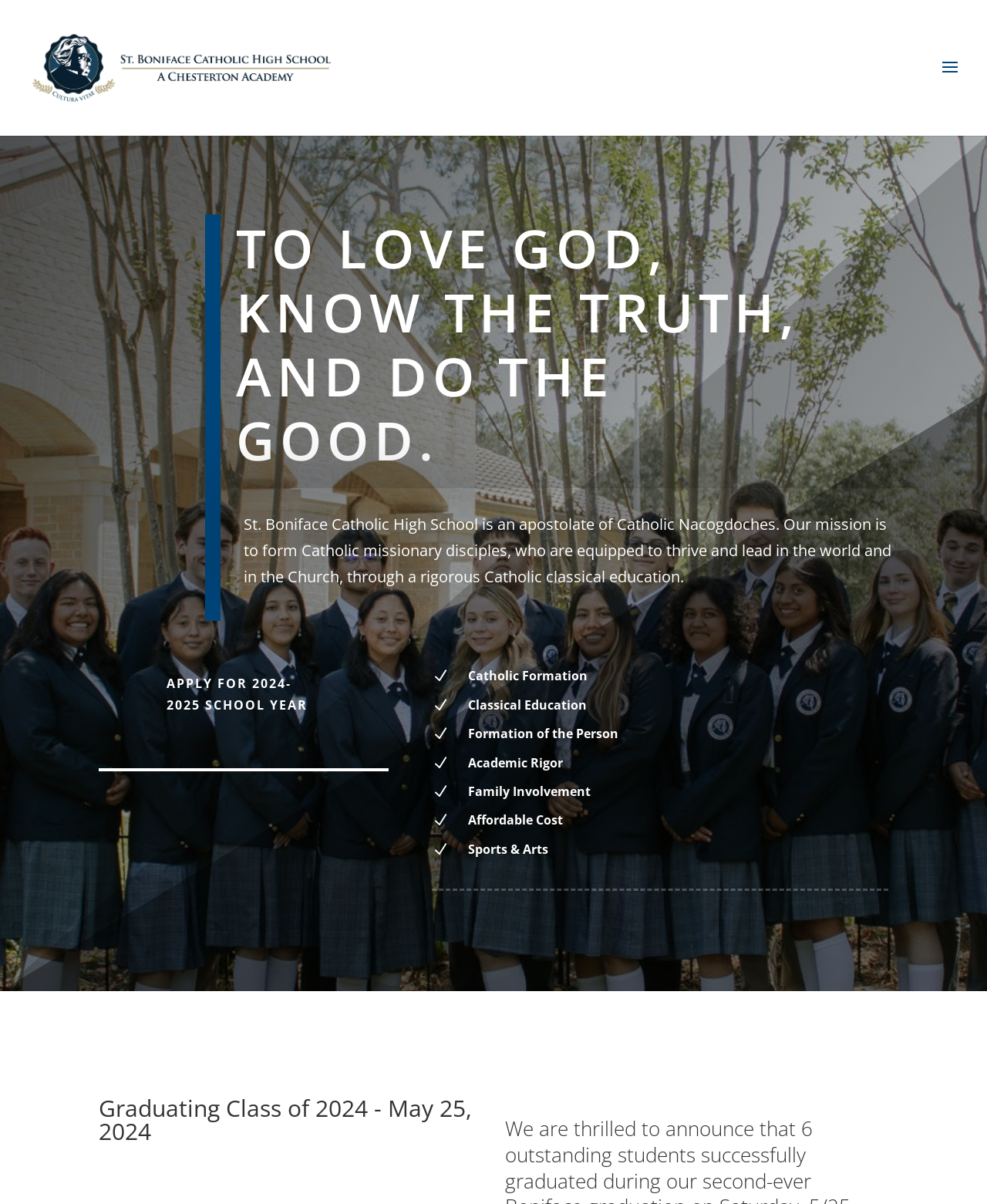What is the date of the Graduating Class of 2024? Observe the screenshot and provide a one-word or short phrase answer.

May 25, 2024